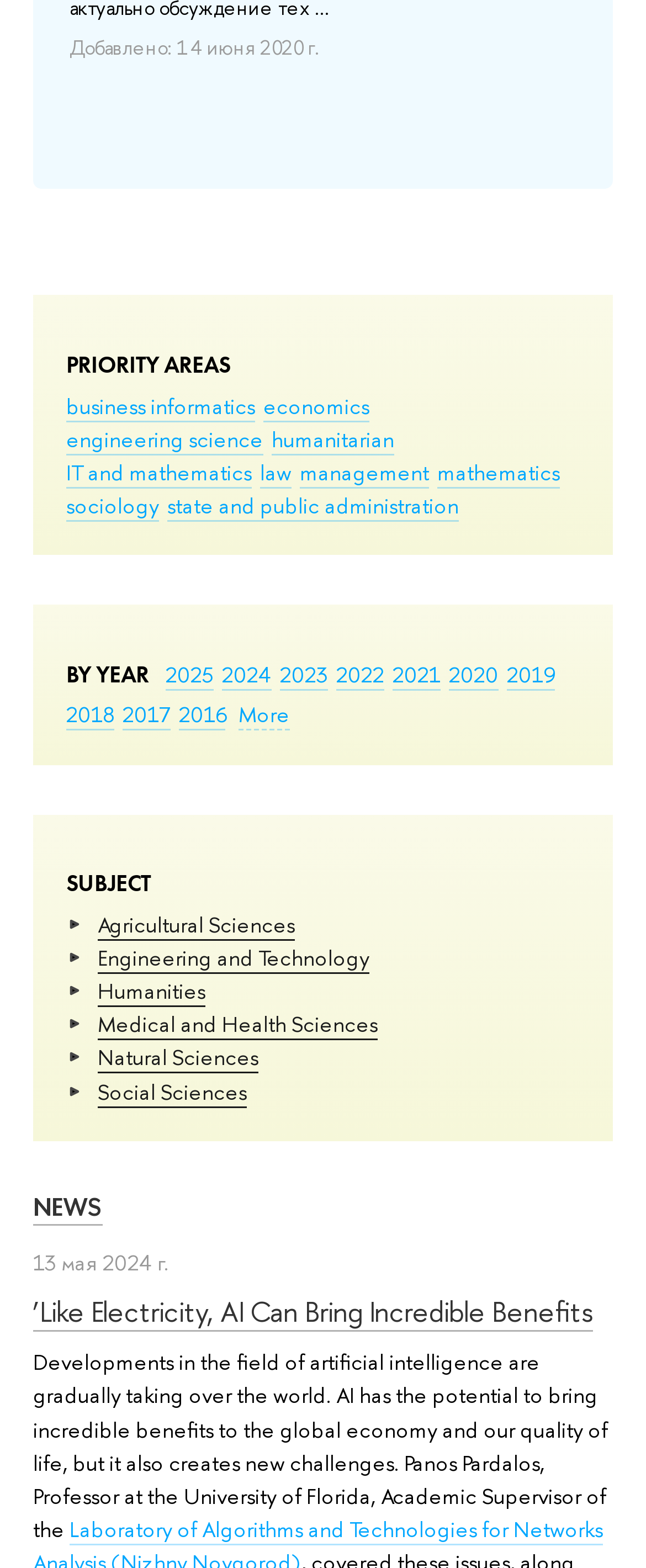Please examine the image and answer the question with a detailed explanation:
How many images are there under the 'SUBJECT' section?

I counted the number of image elements under the 'SUBJECT' static text, which are six small images next to each subject link.